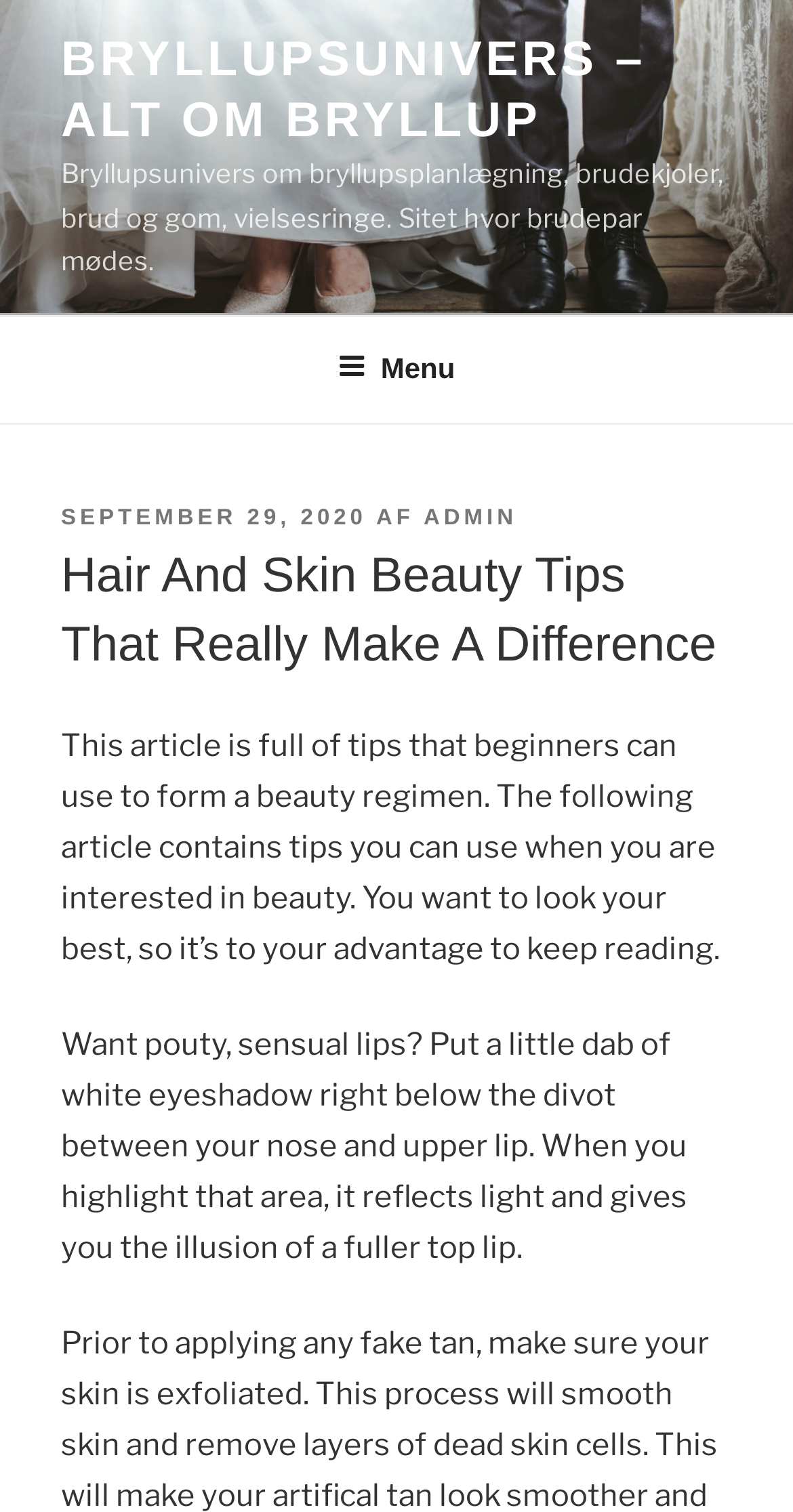What type of content can be found in the article?
Provide a concise answer using a single word or phrase based on the image.

Beauty tips and advice